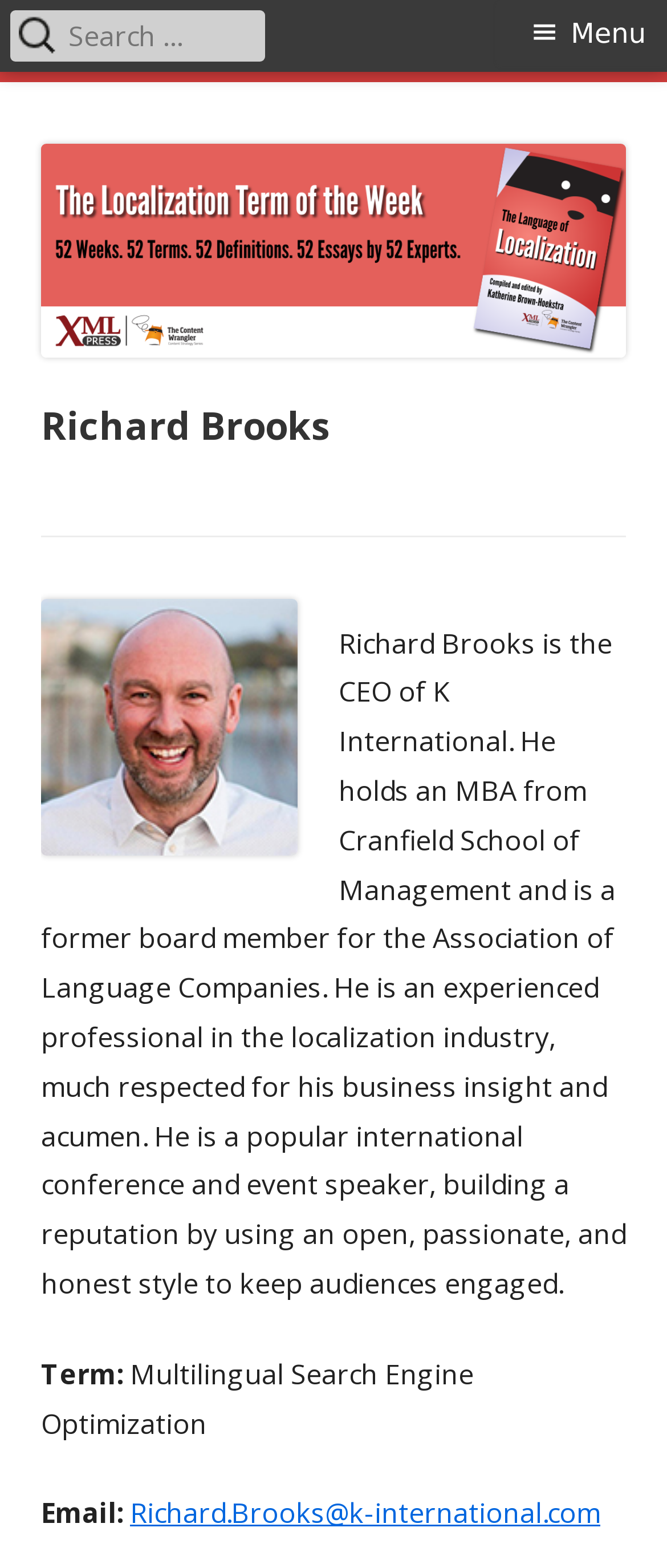What is the name of the company Richard Brooks is associated with?
Based on the image, give a one-word or short phrase answer.

K International